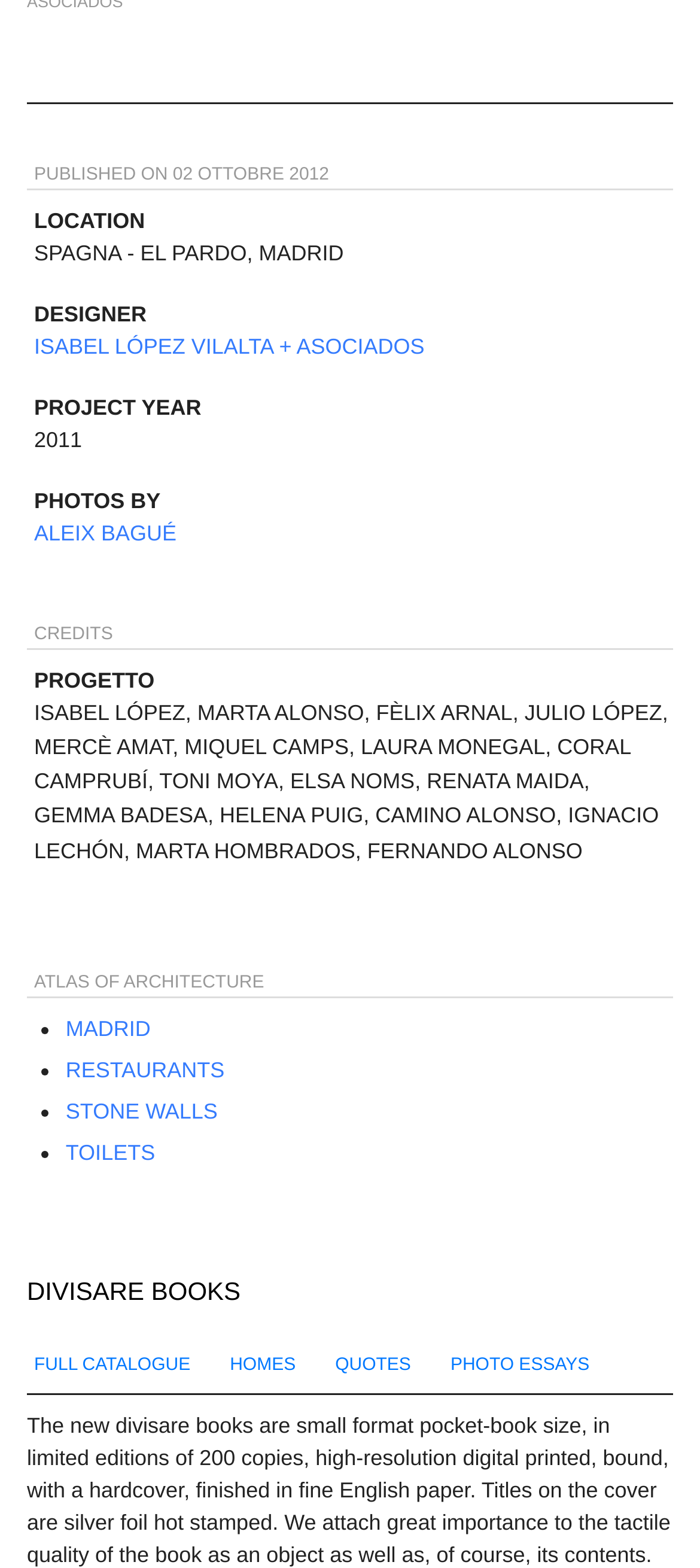Please find the bounding box coordinates of the element that needs to be clicked to perform the following instruction: "View project details". The bounding box coordinates should be four float numbers between 0 and 1, represented as [left, top, right, bottom].

[0.049, 0.213, 0.607, 0.229]